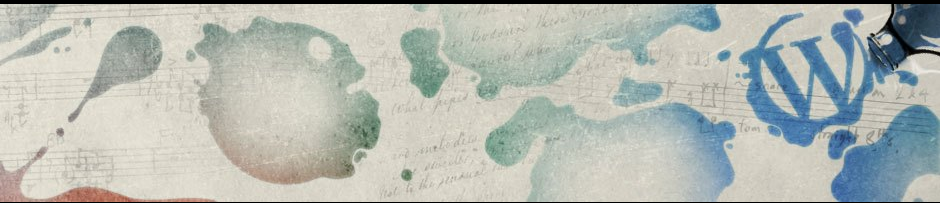What is displayed in the corner?
From the screenshot, provide a brief answer in one word or phrase.

A stylized 'W' emblem